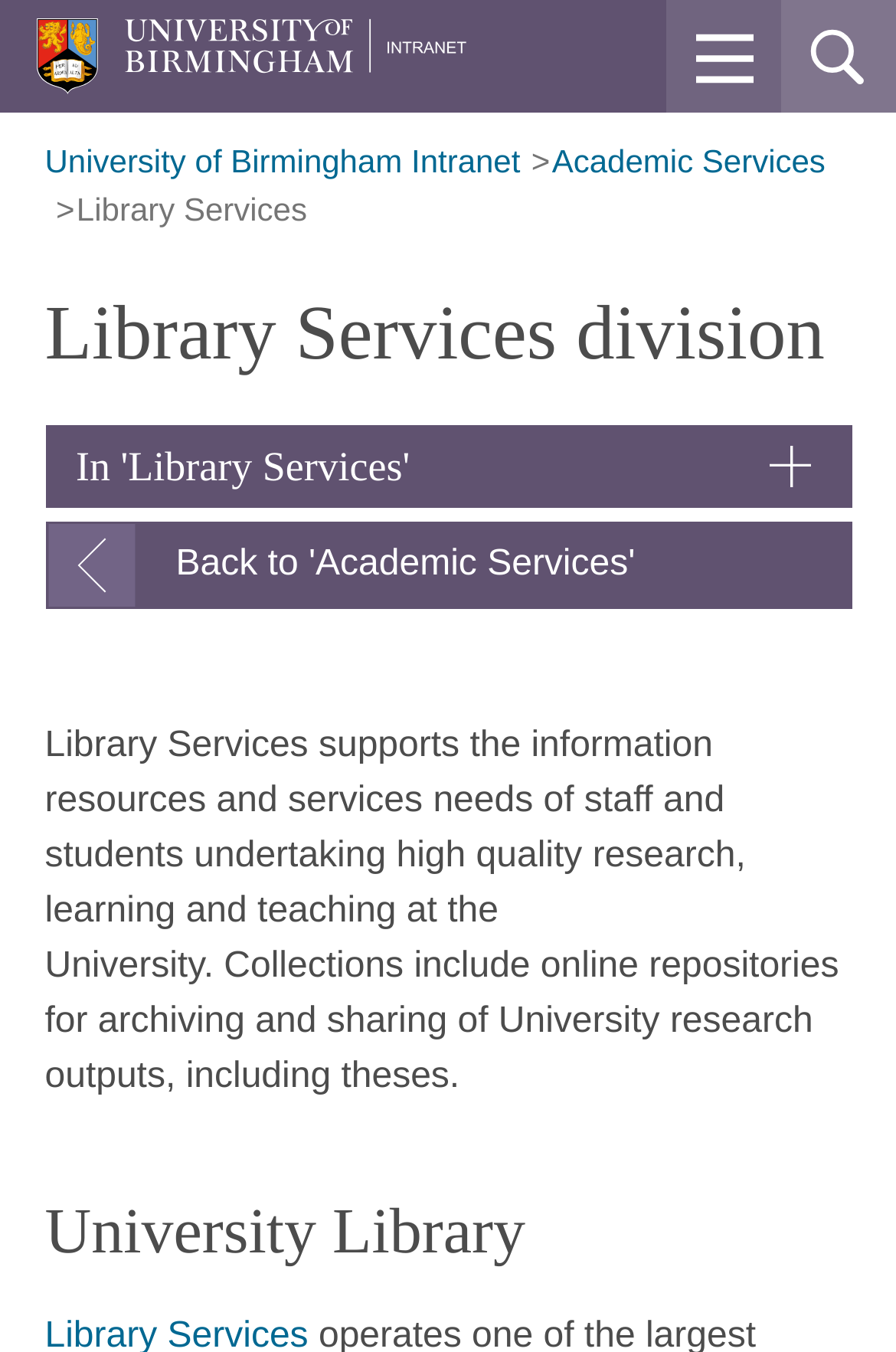What is the name of the university?
Examine the webpage screenshot and provide an in-depth answer to the question.

The answer can be found by looking at the link 'University of Birmingham' in the header section of the webpage, which is located at the top of the page with a bounding box of [0.041, 0.014, 0.713, 0.07].